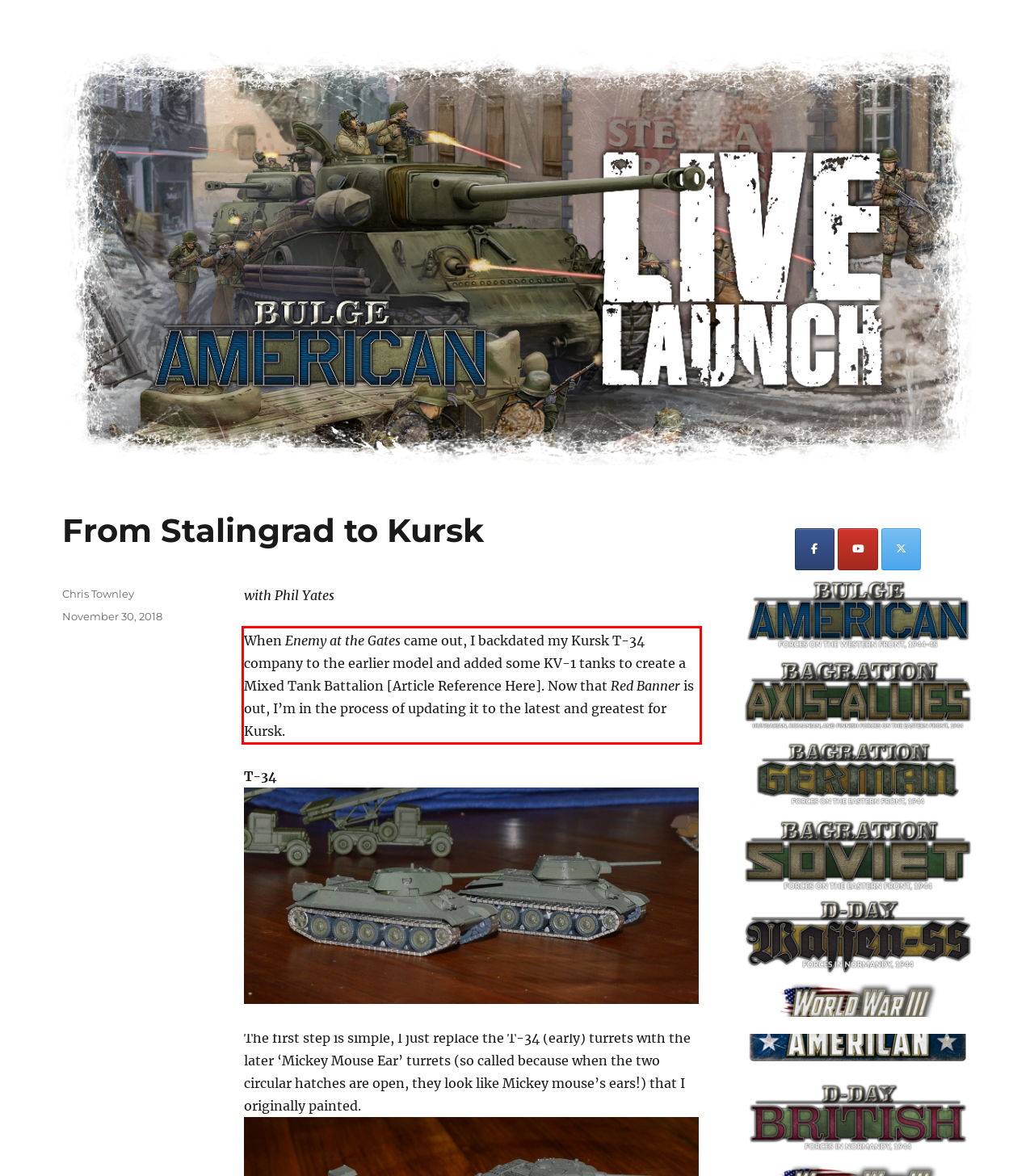You are provided with a webpage screenshot that includes a red rectangle bounding box. Extract the text content from within the bounding box using OCR.

When Enemy at the Gates came out, I backdated my Kursk T-34 company to the earlier model and added some KV-1 tanks to create a Mixed Tank Battalion [Article Reference Here]. Now that Red Banner is out, I’m in the process of updating it to the latest and greatest for Kursk.